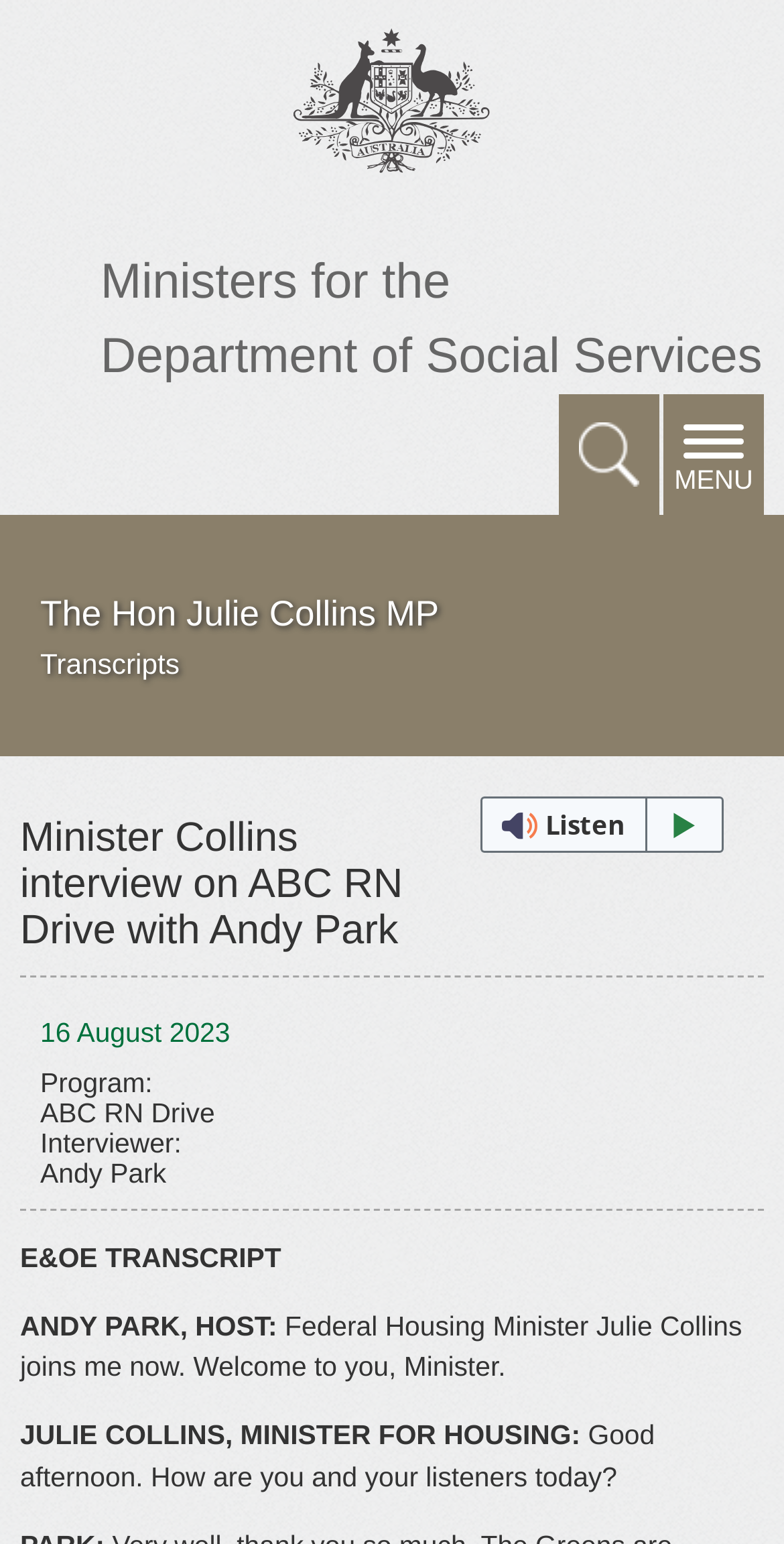Who is the interviewer in the transcript?
Carefully analyze the image and provide a detailed answer to the question.

The webpage contains a transcript of an interview, and the interviewer is mentioned as 'Andy Park'.